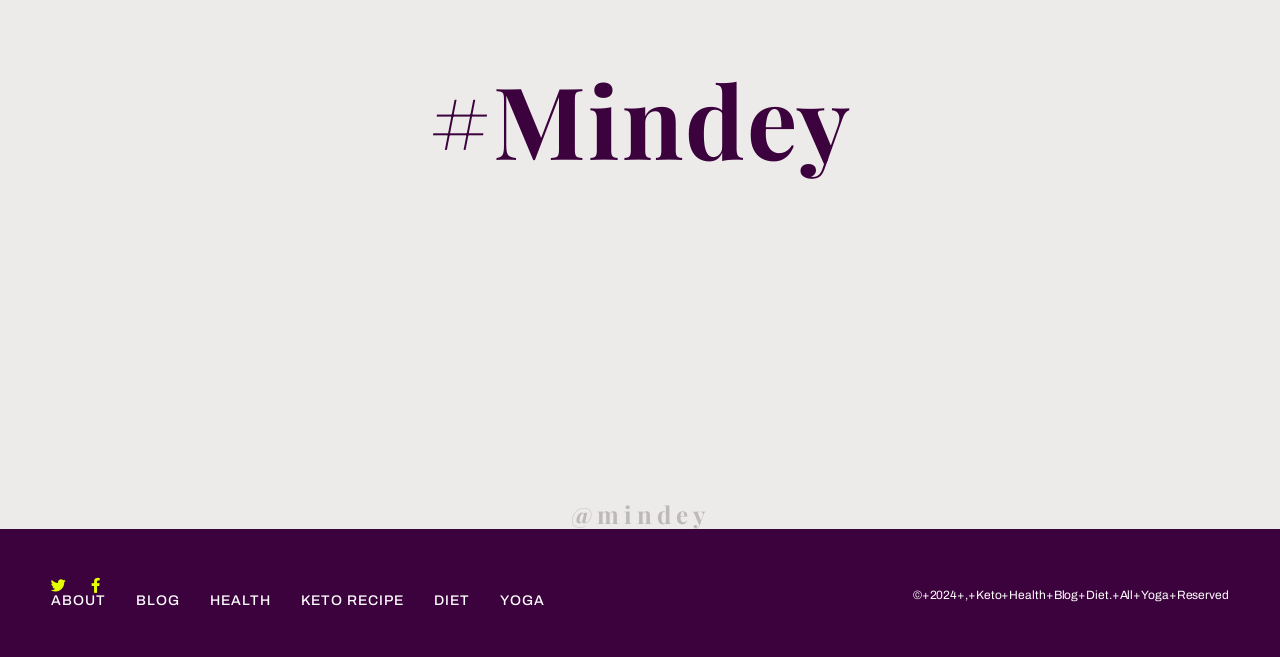How many image elements are on the webpage?
Look at the screenshot and give a one-word or phrase answer.

5